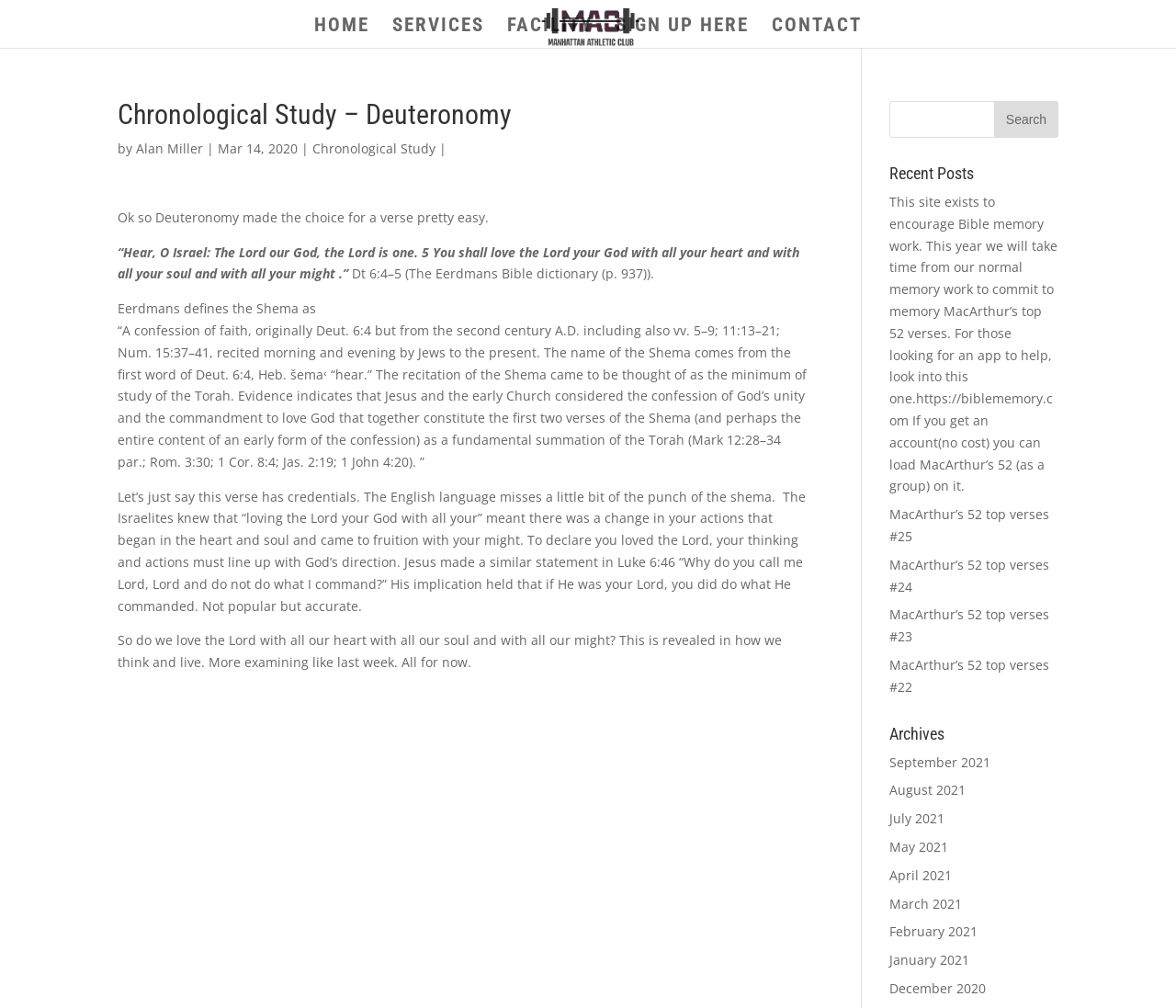Could you find the bounding box coordinates of the clickable area to complete this instruction: "Click on the 'SIGN UP HERE' link"?

[0.523, 0.018, 0.637, 0.048]